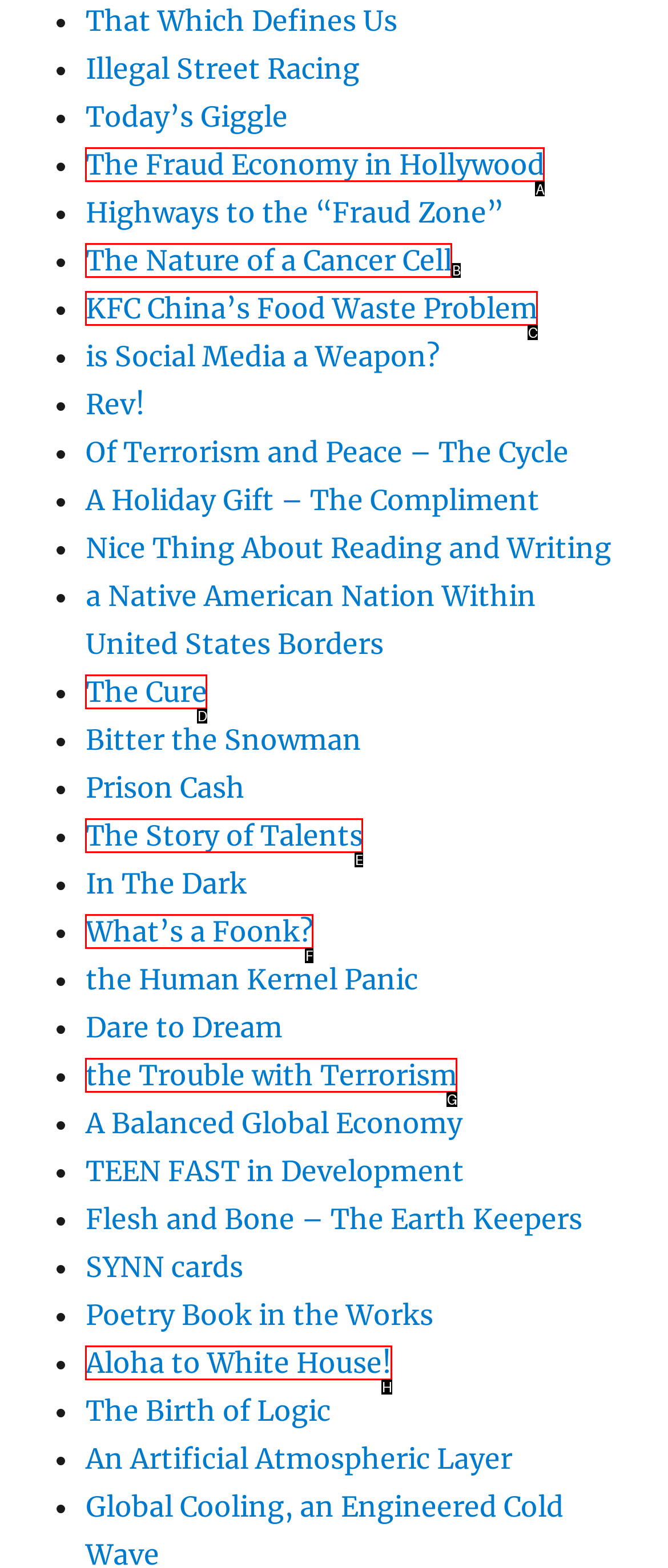Determine which HTML element I should select to execute the task: Read 'The Fraud Economy in Hollywood'
Reply with the corresponding option's letter from the given choices directly.

A